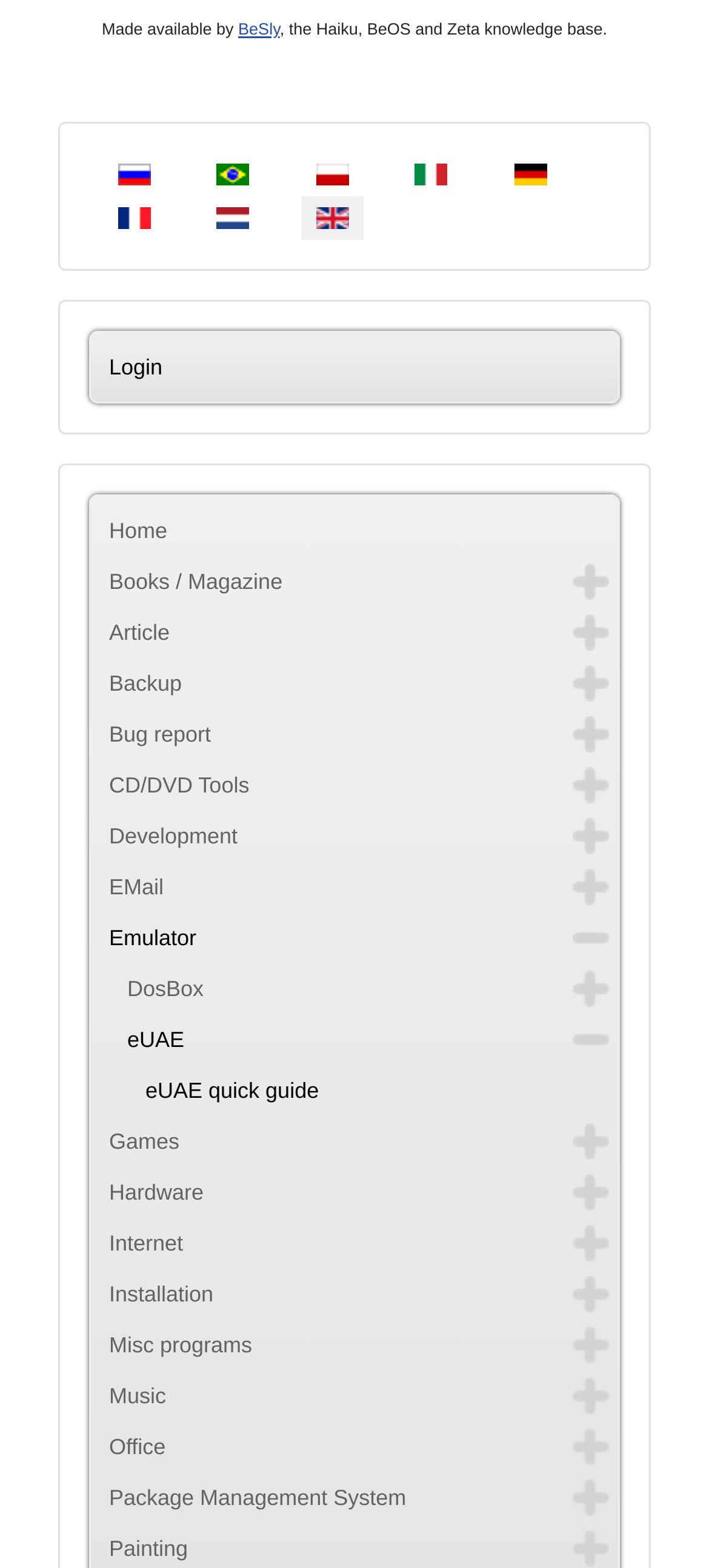Can you pinpoint the bounding box coordinates for the clickable element required for this instruction: "View Music"? The coordinates should be four float numbers between 0 and 1, i.e., [left, top, right, bottom].

[0.141, 0.874, 0.808, 0.906]